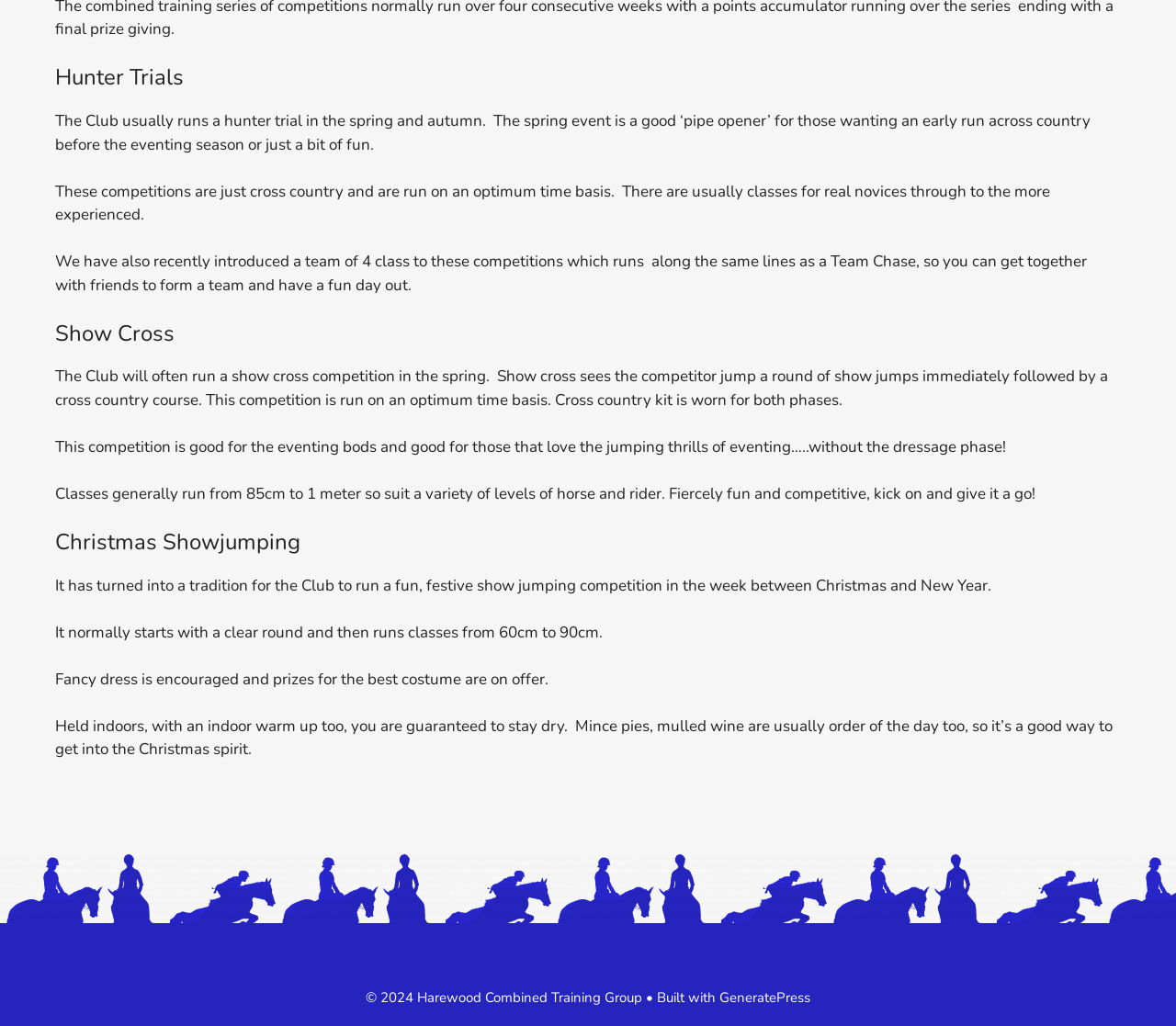Please find the bounding box for the UI component described as follows: "GeneratePress".

[0.612, 0.963, 0.689, 0.981]